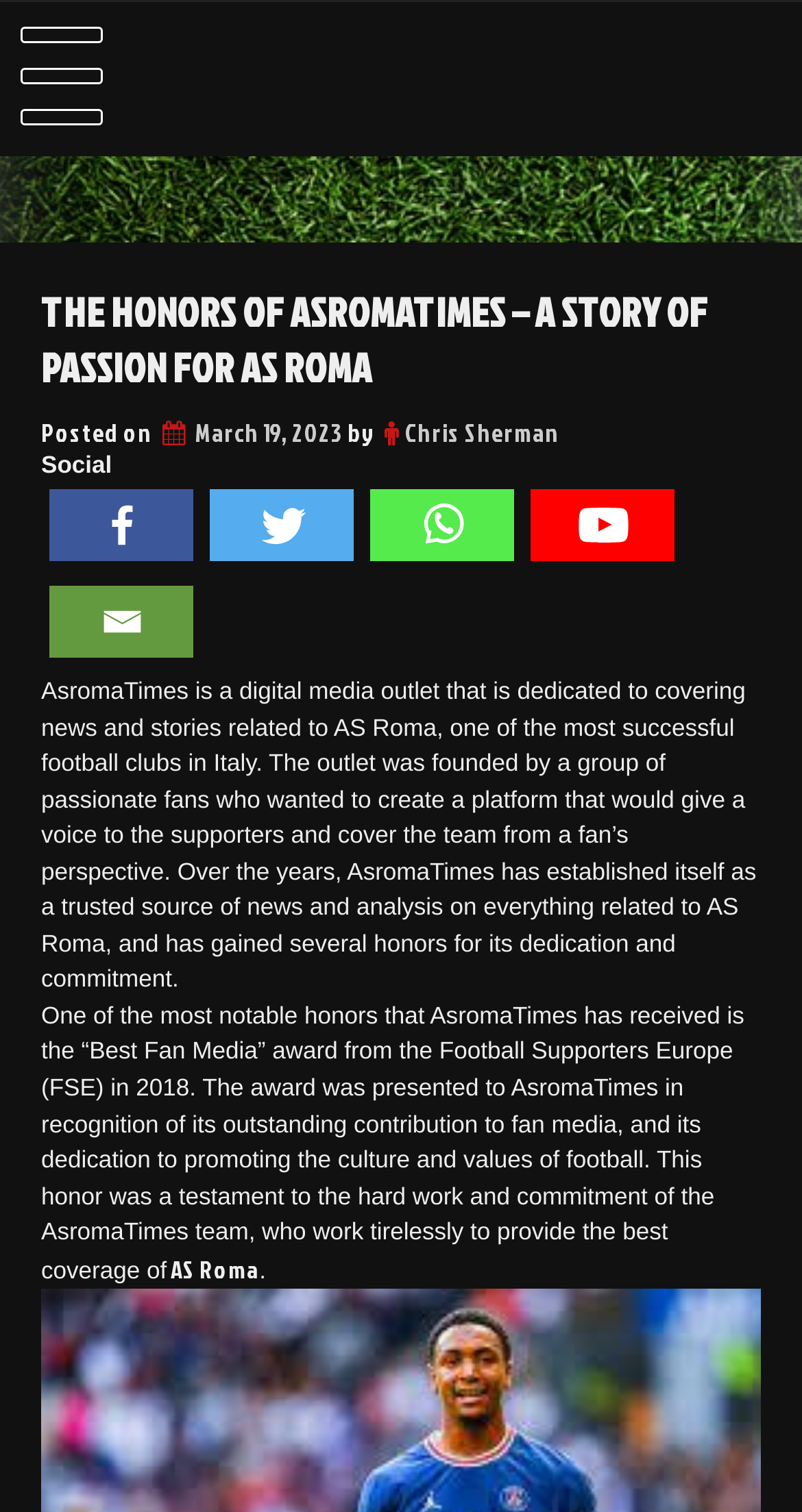Specify the bounding box coordinates of the element's region that should be clicked to achieve the following instruction: "Toggle mobile menu". The bounding box coordinates consist of four float numbers between 0 and 1, in the format [left, top, right, bottom].

None